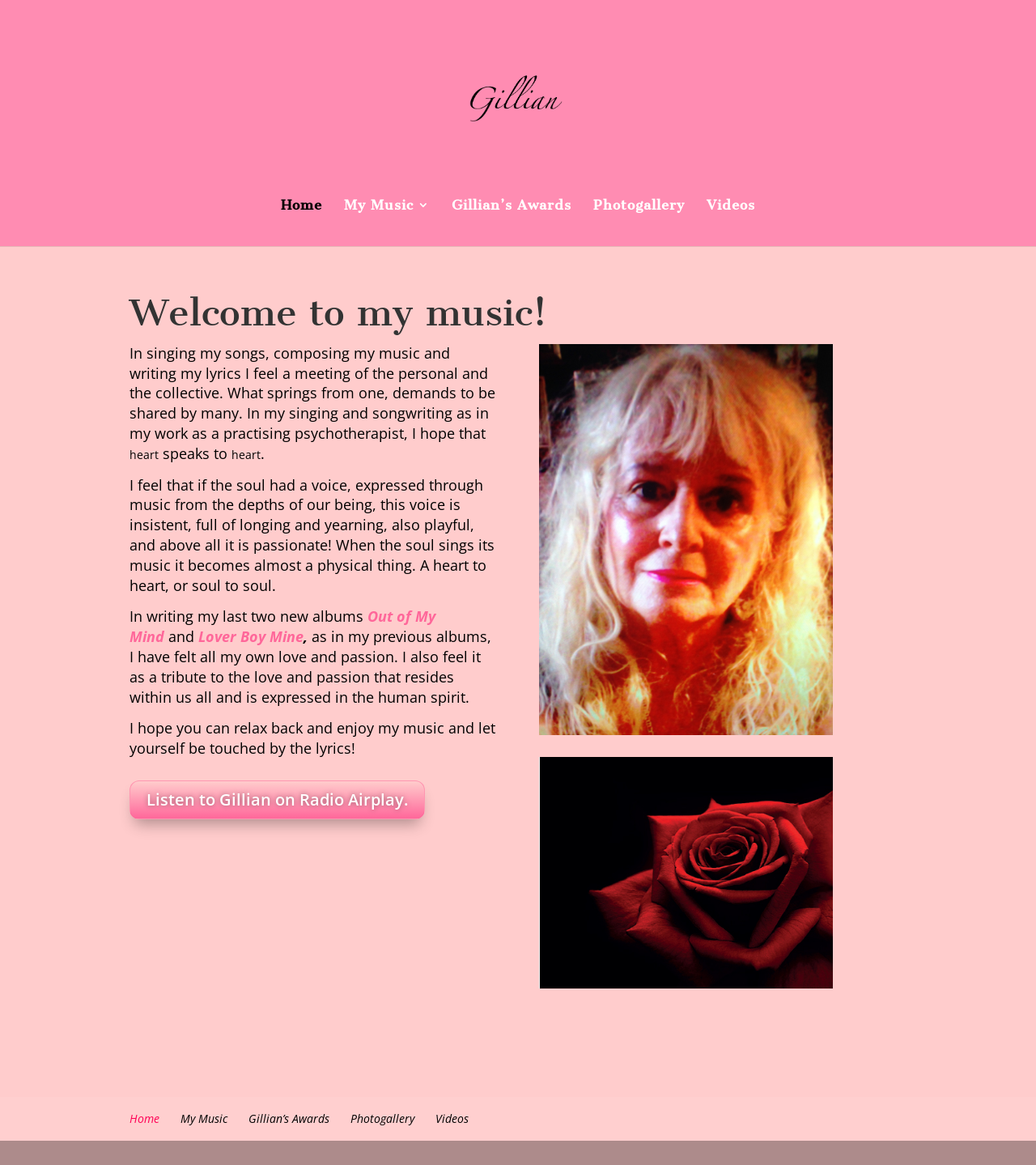Find the bounding box coordinates of the element to click in order to complete the given instruction: "Click on the 'Home' link."

[0.271, 0.171, 0.311, 0.211]